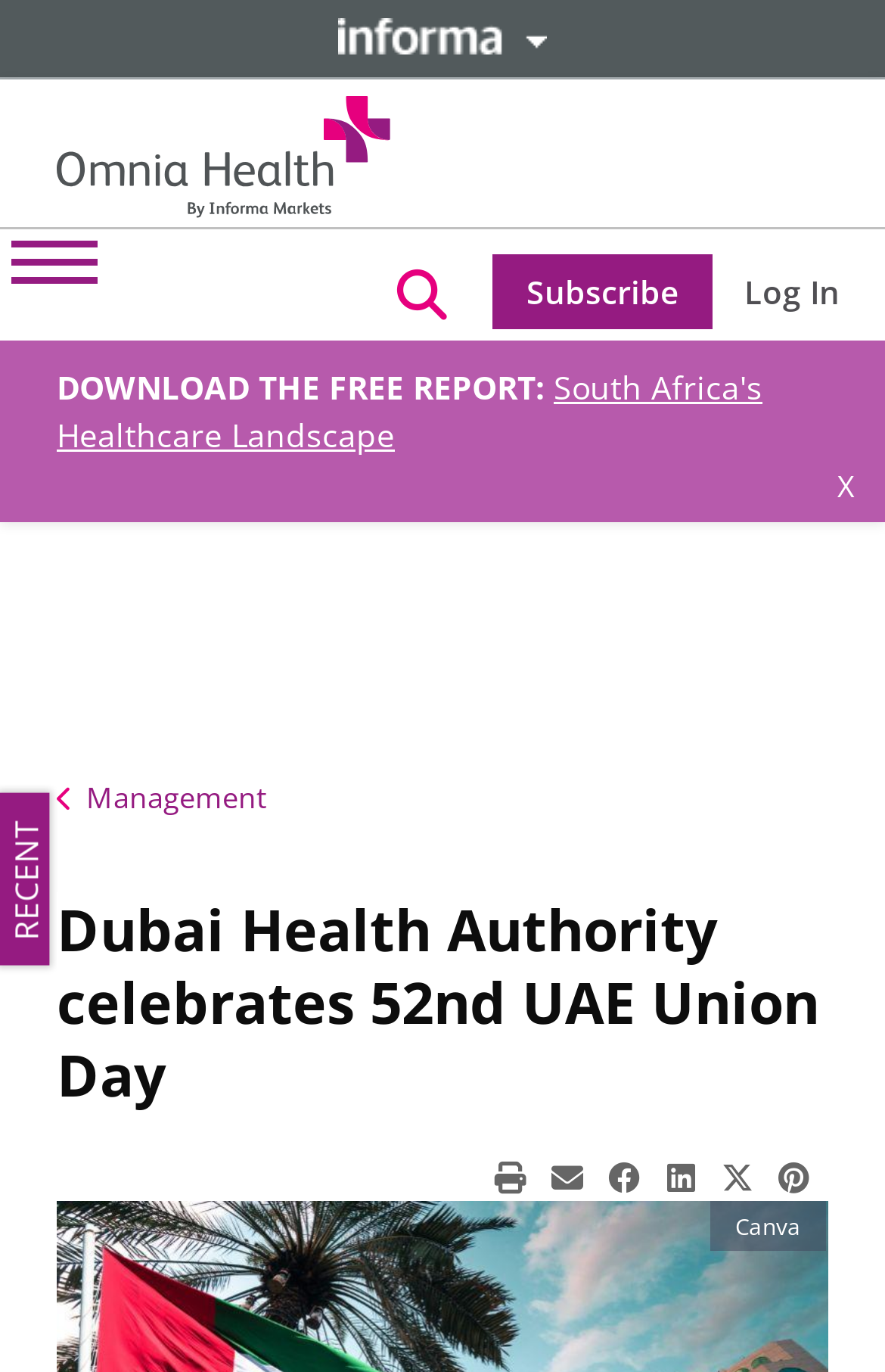Locate the bounding box coordinates of the region to be clicked to comply with the following instruction: "Subscribe to the newsletter". The coordinates must be four float numbers between 0 and 1, in the form [left, top, right, bottom].

[0.556, 0.185, 0.805, 0.24]